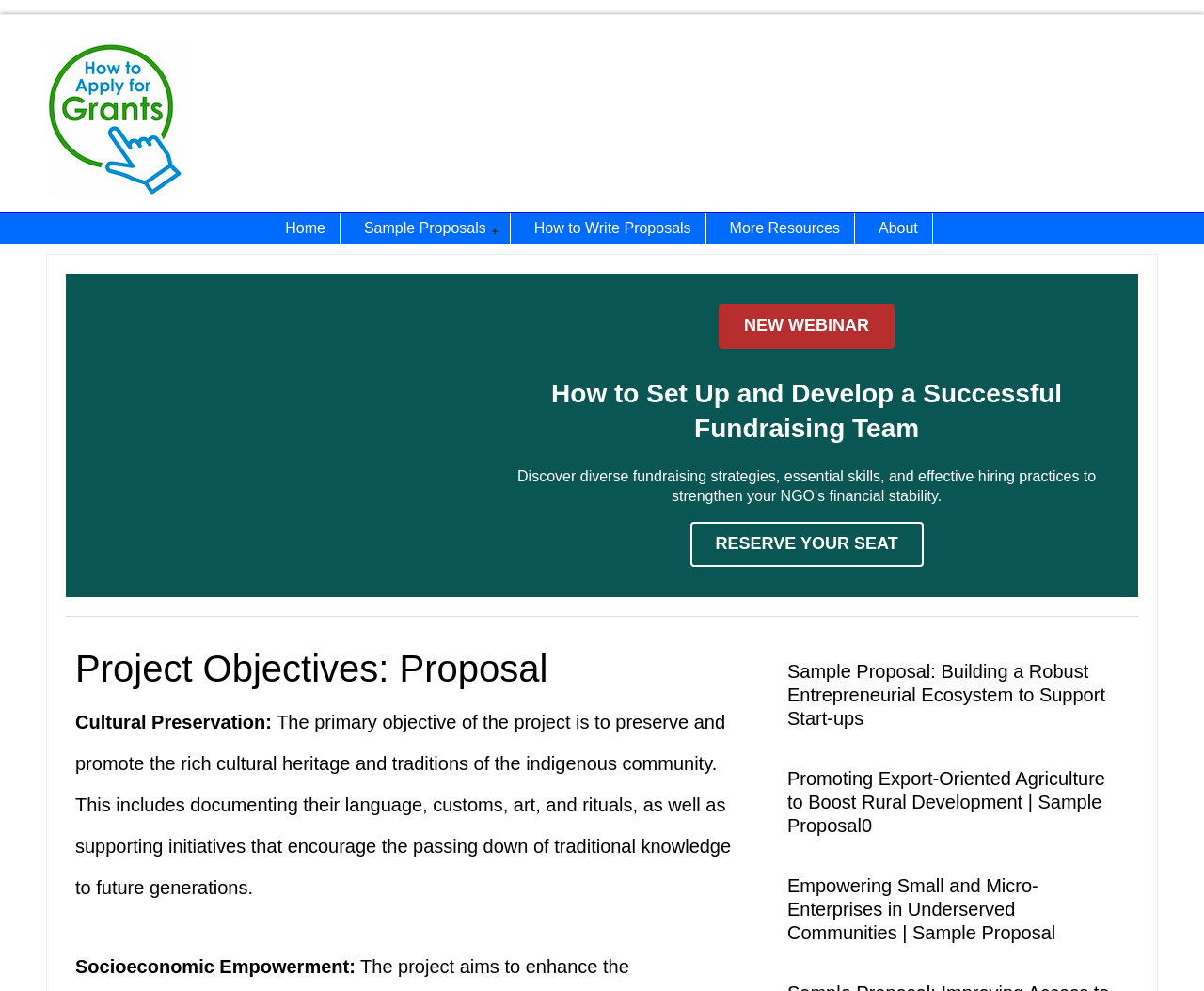Determine the bounding box coordinates of the section I need to click to execute the following instruction: "Contact Luxiona via email". Provide the coordinates as four float numbers between 0 and 1, i.e., [left, top, right, bottom].

None